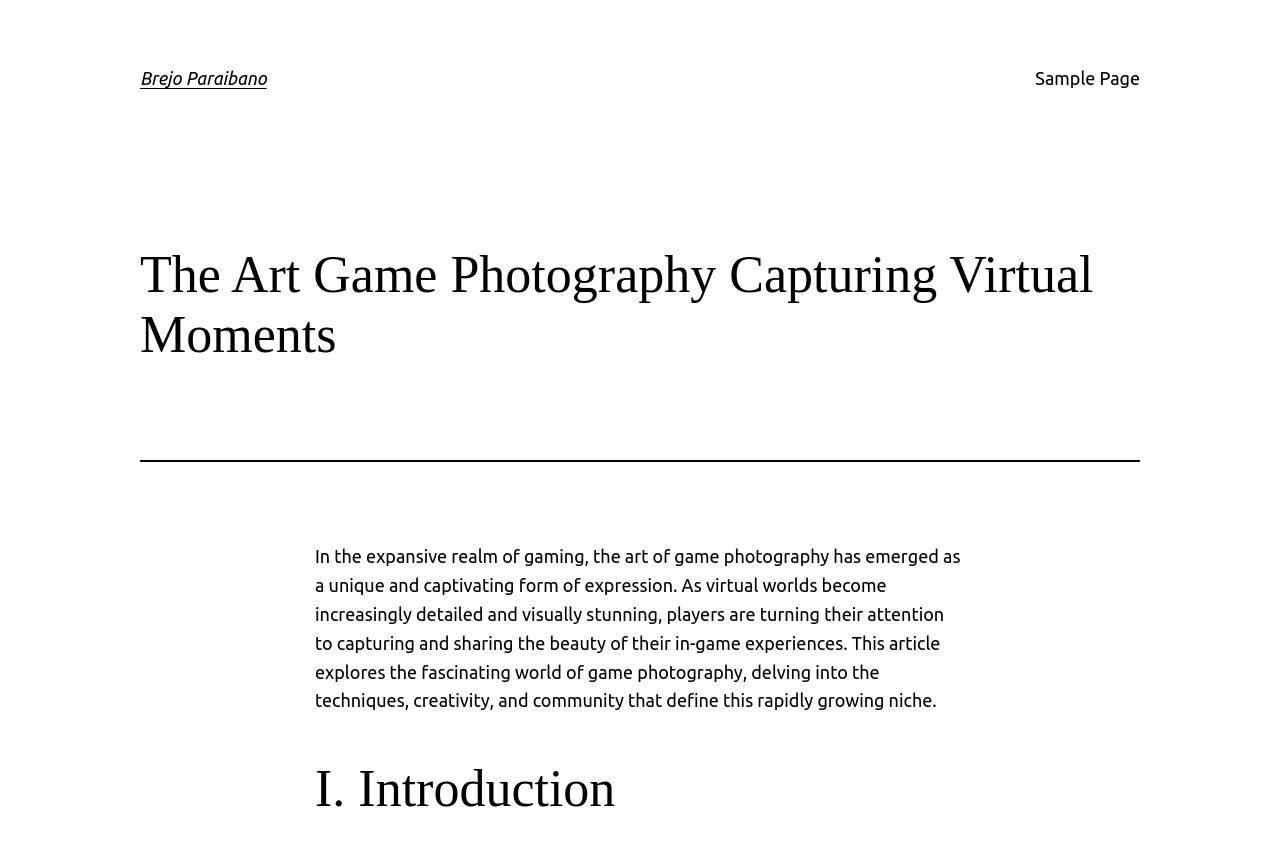What is the purpose of game photography?
Please elaborate on the answer to the question with detailed information.

Based on the webpage content, it is clear that the purpose of game photography is to capture and share the beauty of in-game experiences, which is a unique and captivating form of expression.